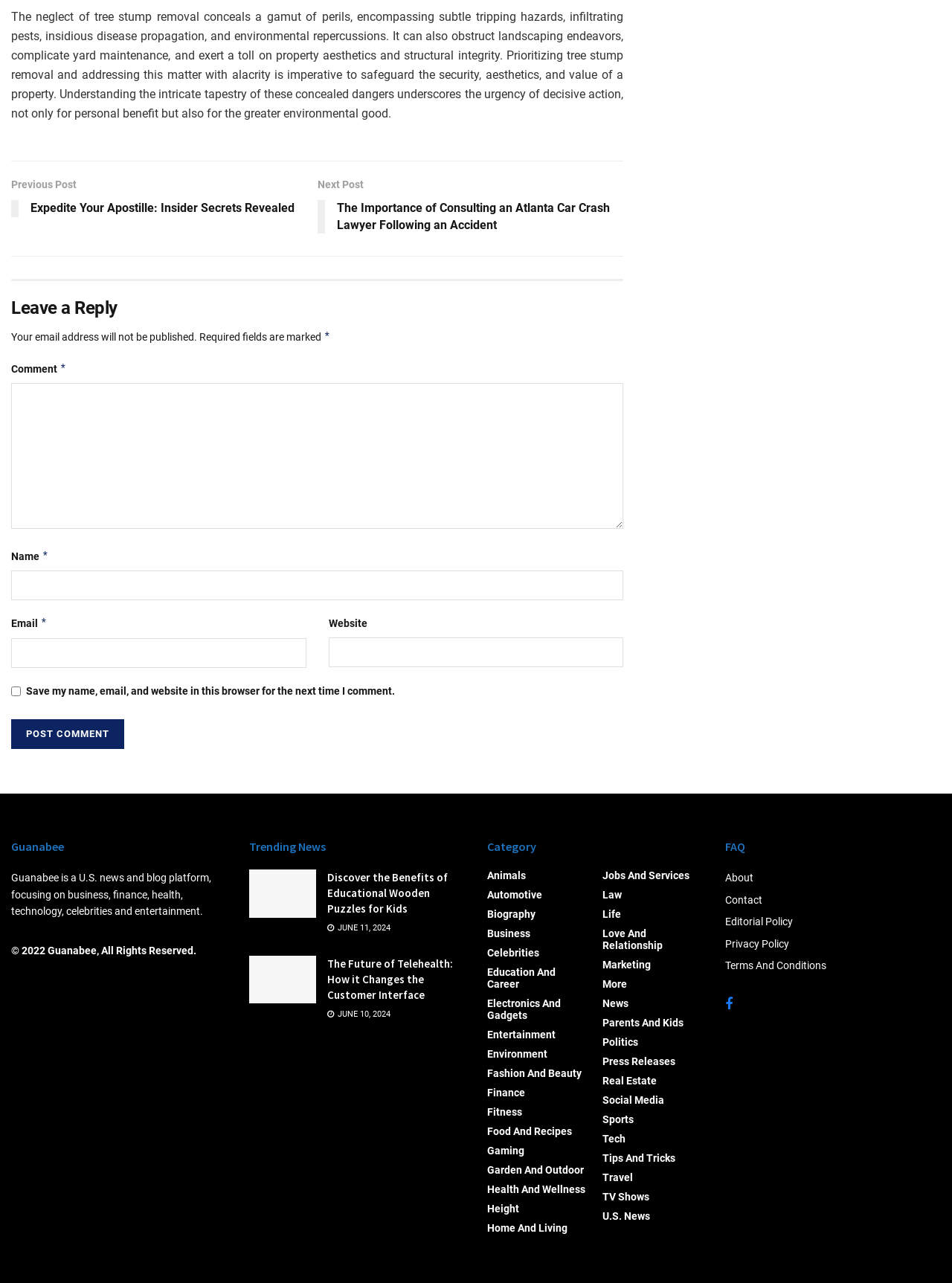What is the purpose of the checkbox 'Save my name, email, and website in this browser for the next time I comment'?
Can you provide an in-depth and detailed response to the question?

The purpose of the checkbox can be inferred by reading the text next to it, which suggests that checking the box will save the user's name, email, and website for future comments.